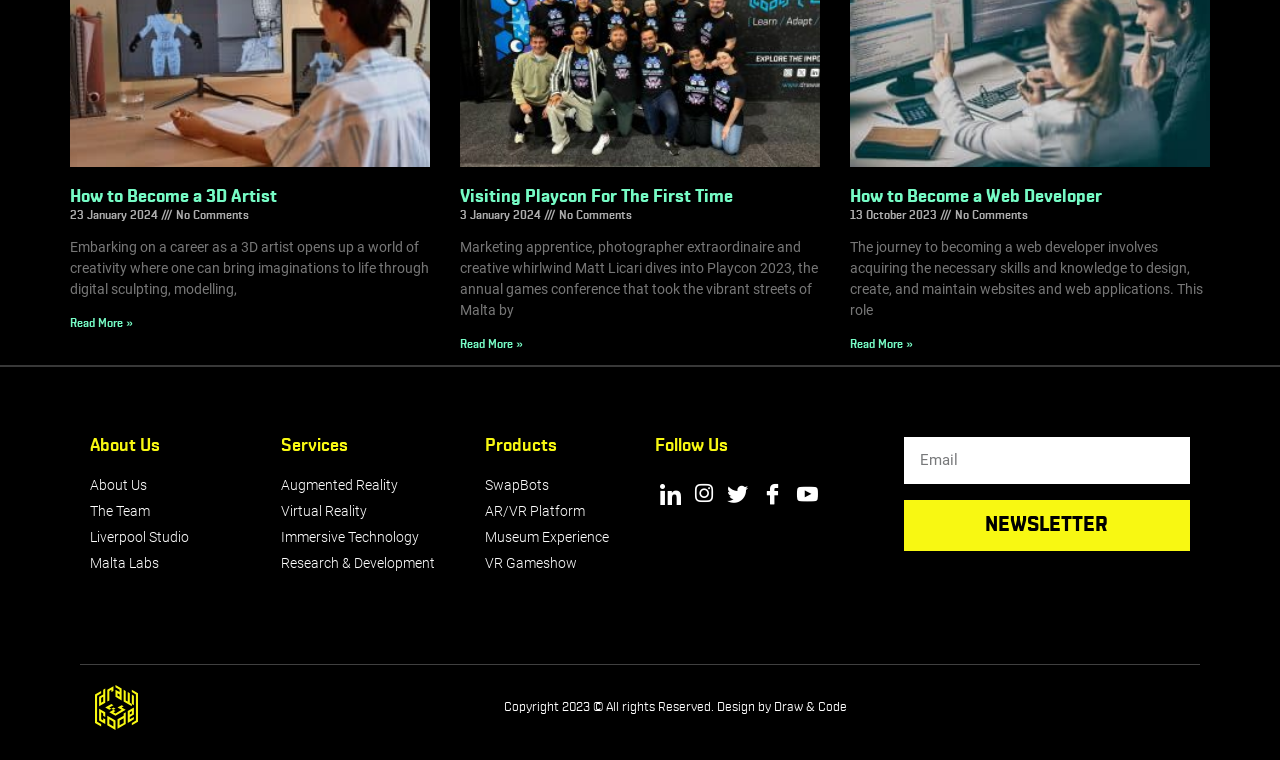What is the date of the second article?
Using the information presented in the image, please offer a detailed response to the question.

The second article on the webpage has a static text '3 January 2024' which indicates the date of the article.